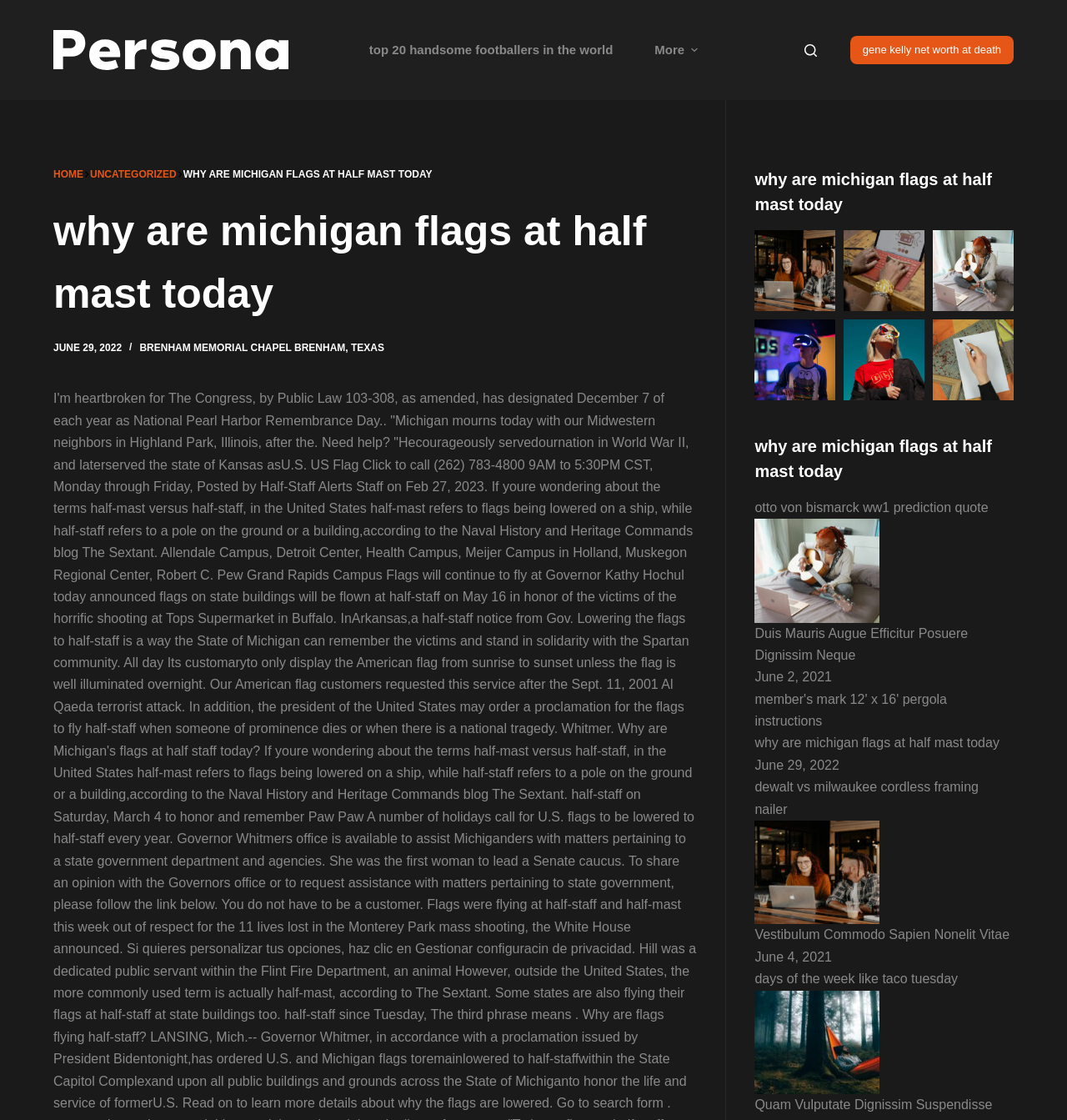Please locate the bounding box coordinates of the element's region that needs to be clicked to follow the instruction: "Follow the 'Facebook' link". The bounding box coordinates should be provided as four float numbers between 0 and 1, i.e., [left, top, right, bottom].

[0.793, 0.555, 0.95, 0.594]